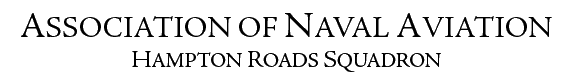What is the significance of the design in the image?
Offer a detailed and full explanation in response to the question.

The design in the image highlights the significance of naval heritage and community engagement within the field of aviation, representing a dedicated hub for enthusiasts and professionals alike.